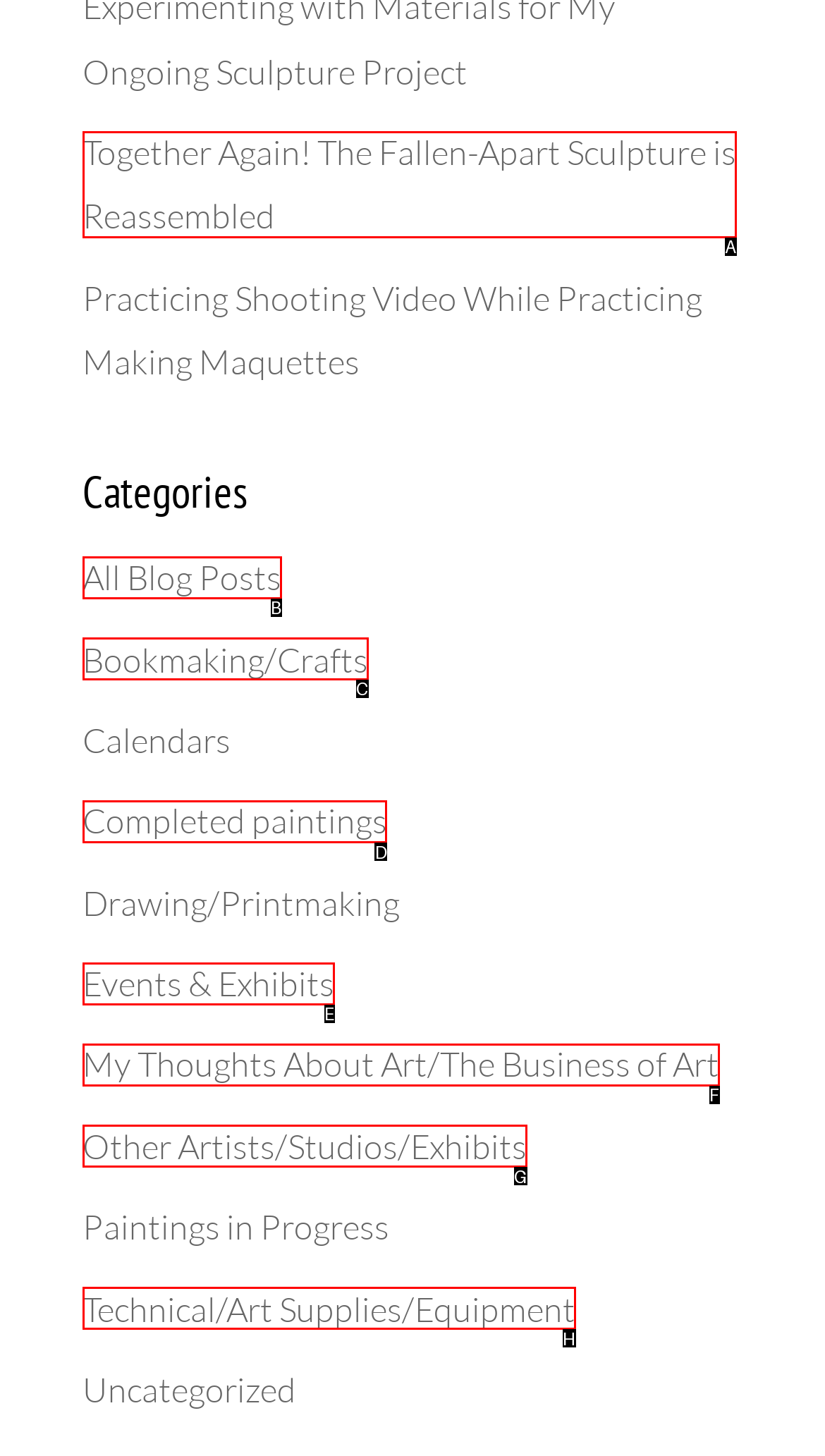Determine which HTML element should be clicked to carry out the following task: read about completed paintings Respond with the letter of the appropriate option.

D